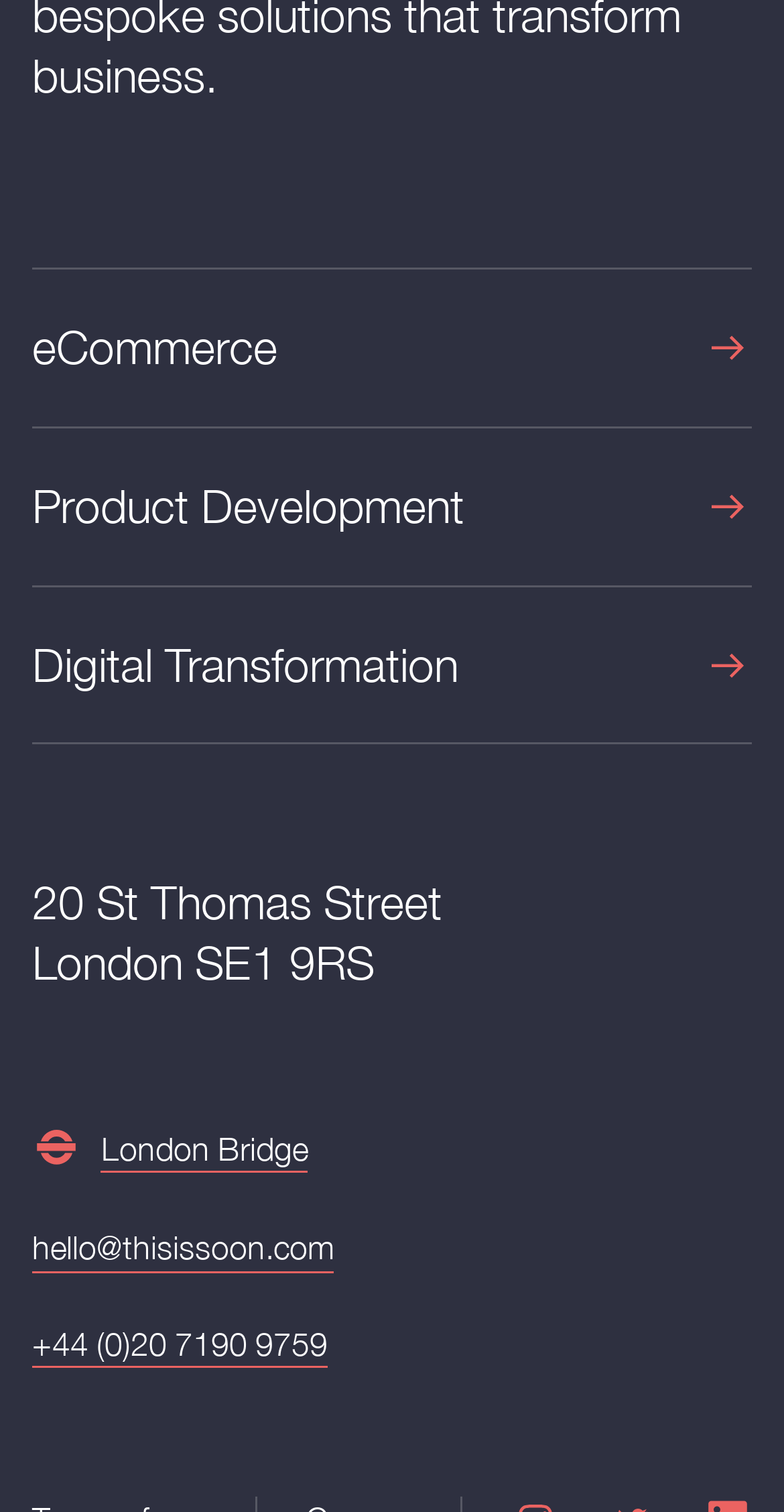What is the phone number of the company?
Please craft a detailed and exhaustive response to the question.

I found the phone number by looking at the link element with ID 100, which contains the phone number. I determined that it was a phone number because of the format and the presence of a '+' symbol, indicating an international number.